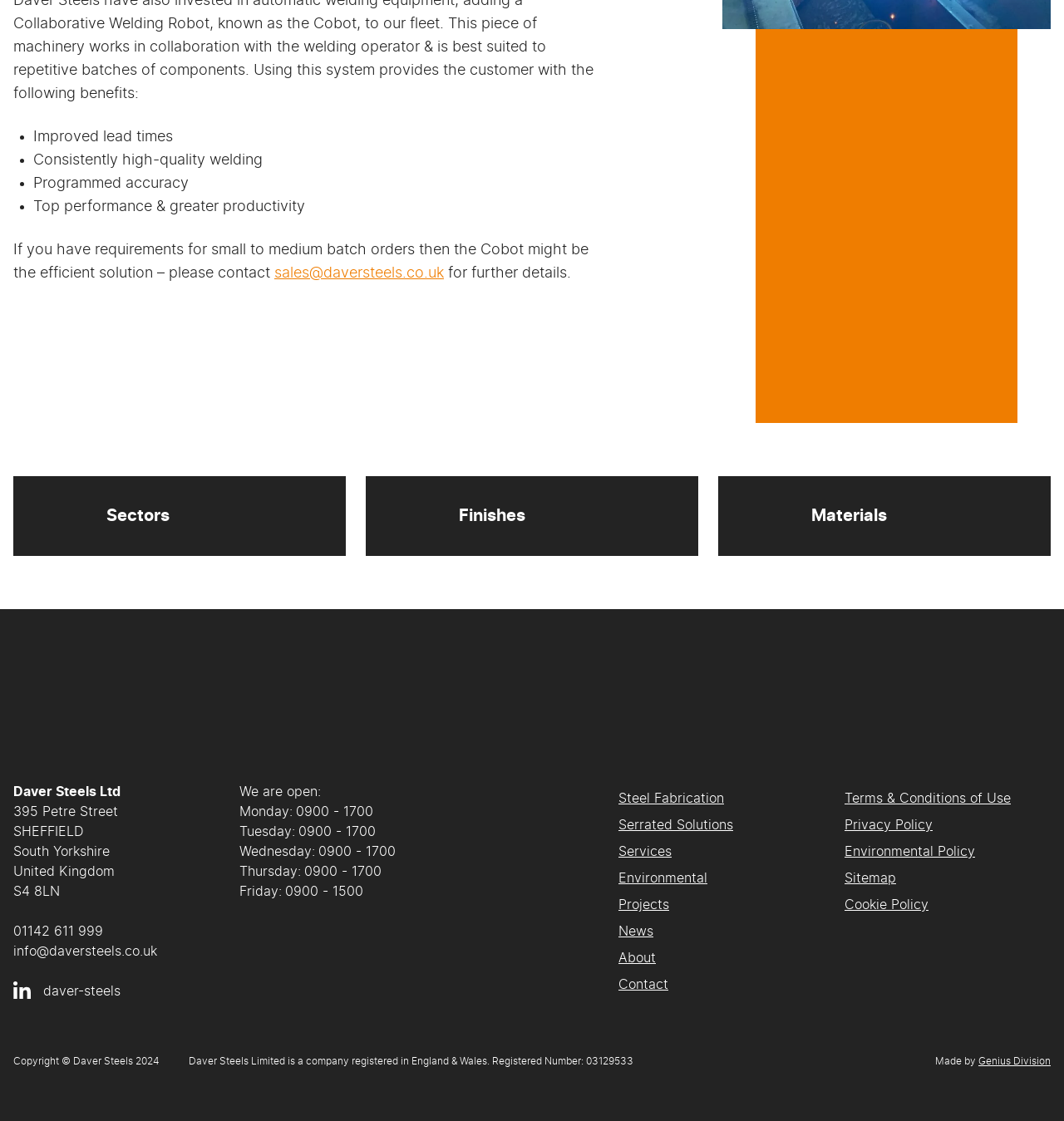What is the company name?
Your answer should be a single word or phrase derived from the screenshot.

Daver Steels Ltd